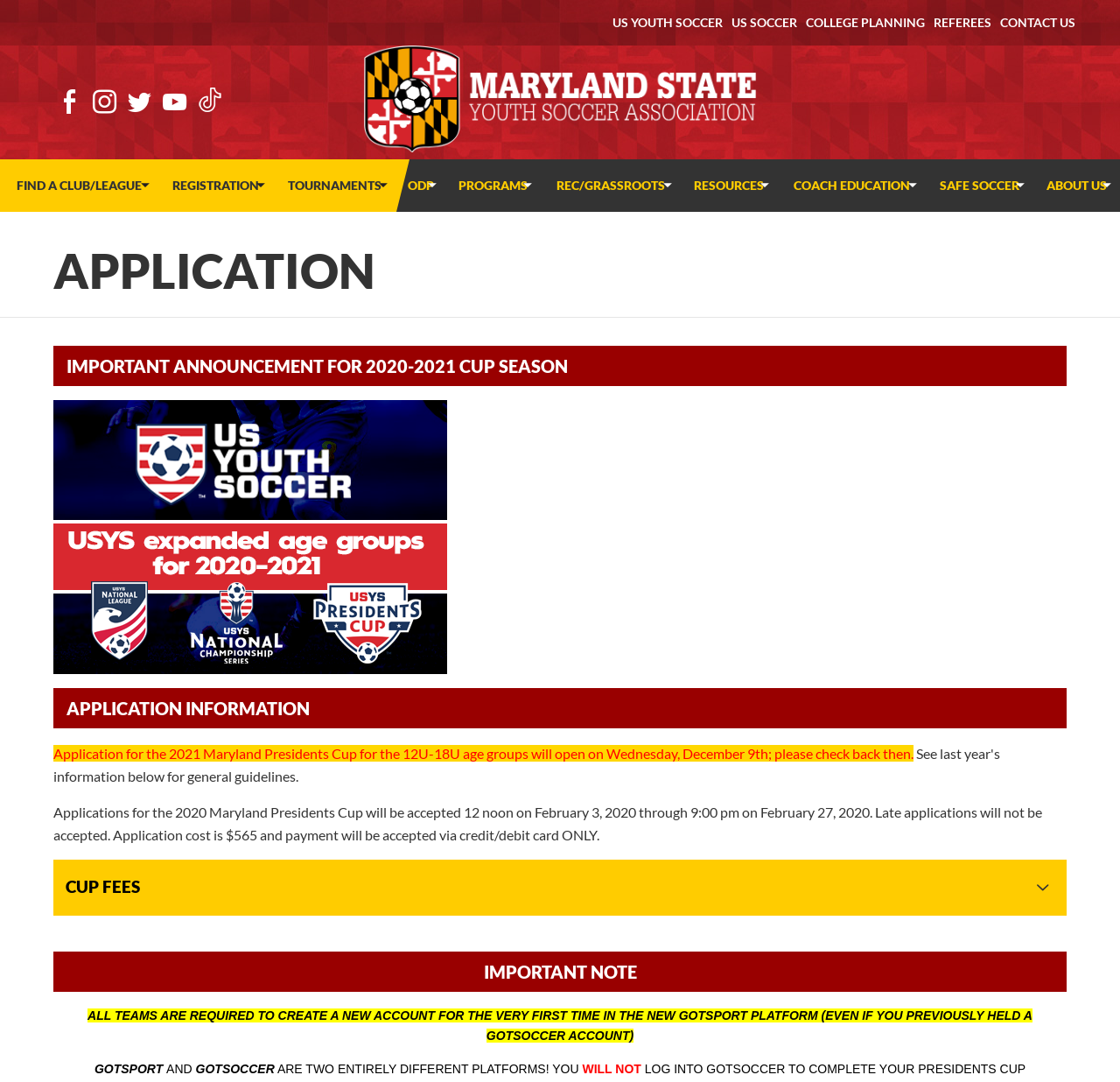Identify the bounding box coordinates of the element that should be clicked to fulfill this task: "Read the IMPORTANT NOTE". The coordinates should be provided as four float numbers between 0 and 1, i.e., [left, top, right, bottom].

[0.048, 0.88, 0.952, 0.917]